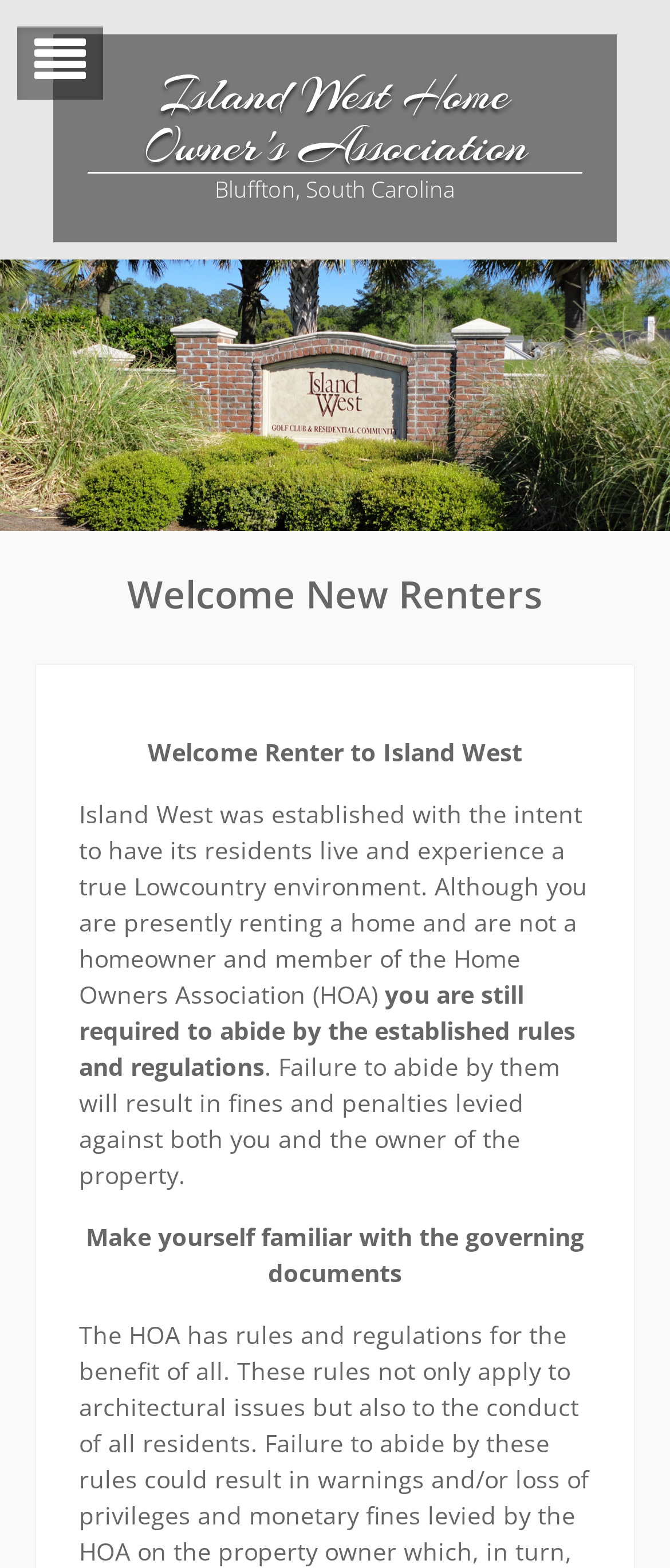Given the description "Island West Home Owner's Association", determine the bounding box of the corresponding UI element.

[0.211, 0.039, 0.788, 0.114]